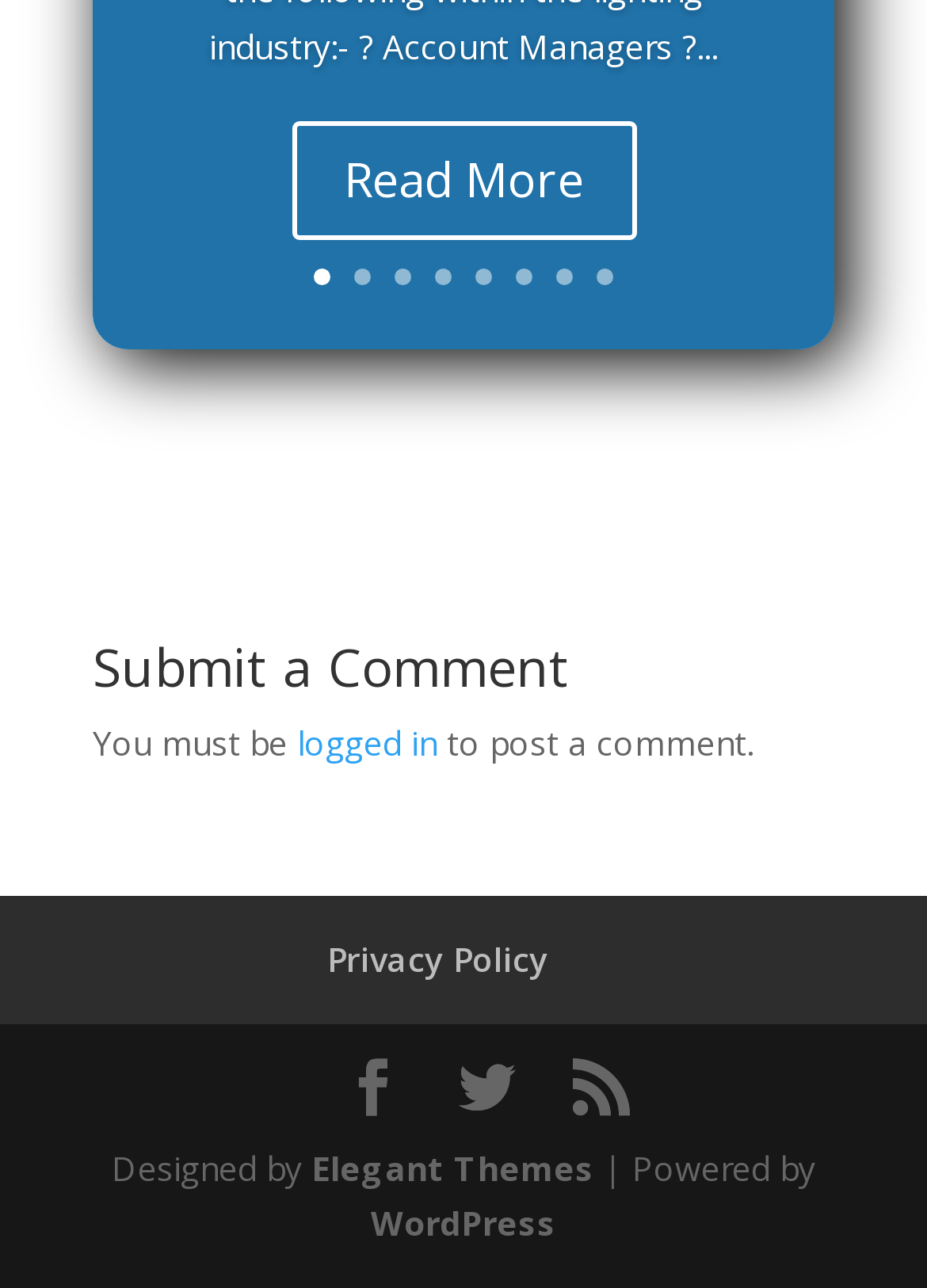Locate the bounding box coordinates of the element that should be clicked to execute the following instruction: "Submit a comment".

[0.1, 0.497, 0.9, 0.556]